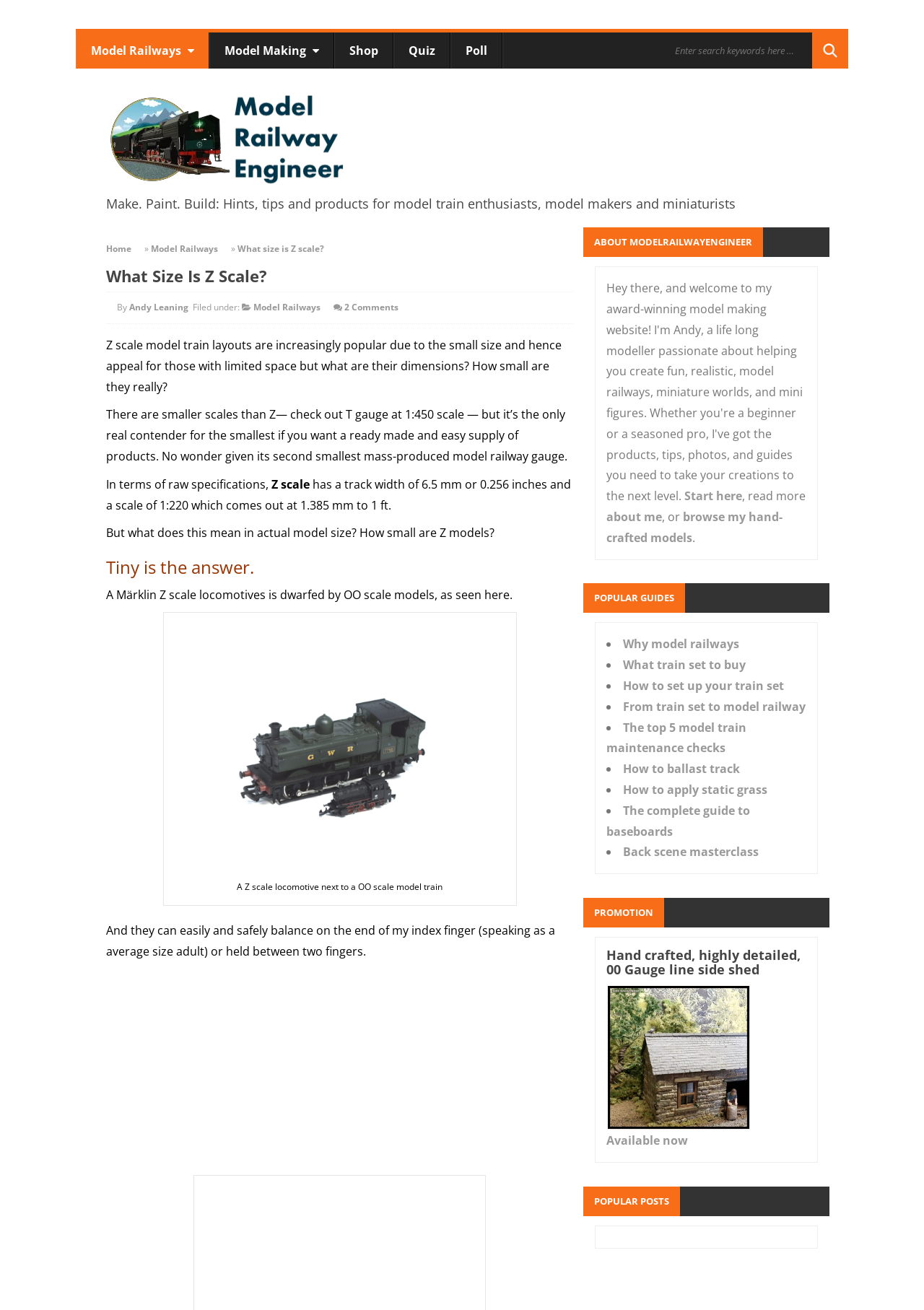Please specify the bounding box coordinates of the clickable region to carry out the following instruction: "Click on the 'Model Railways' link". The coordinates should be four float numbers between 0 and 1, in the format [left, top, right, bottom].

[0.082, 0.025, 0.227, 0.052]